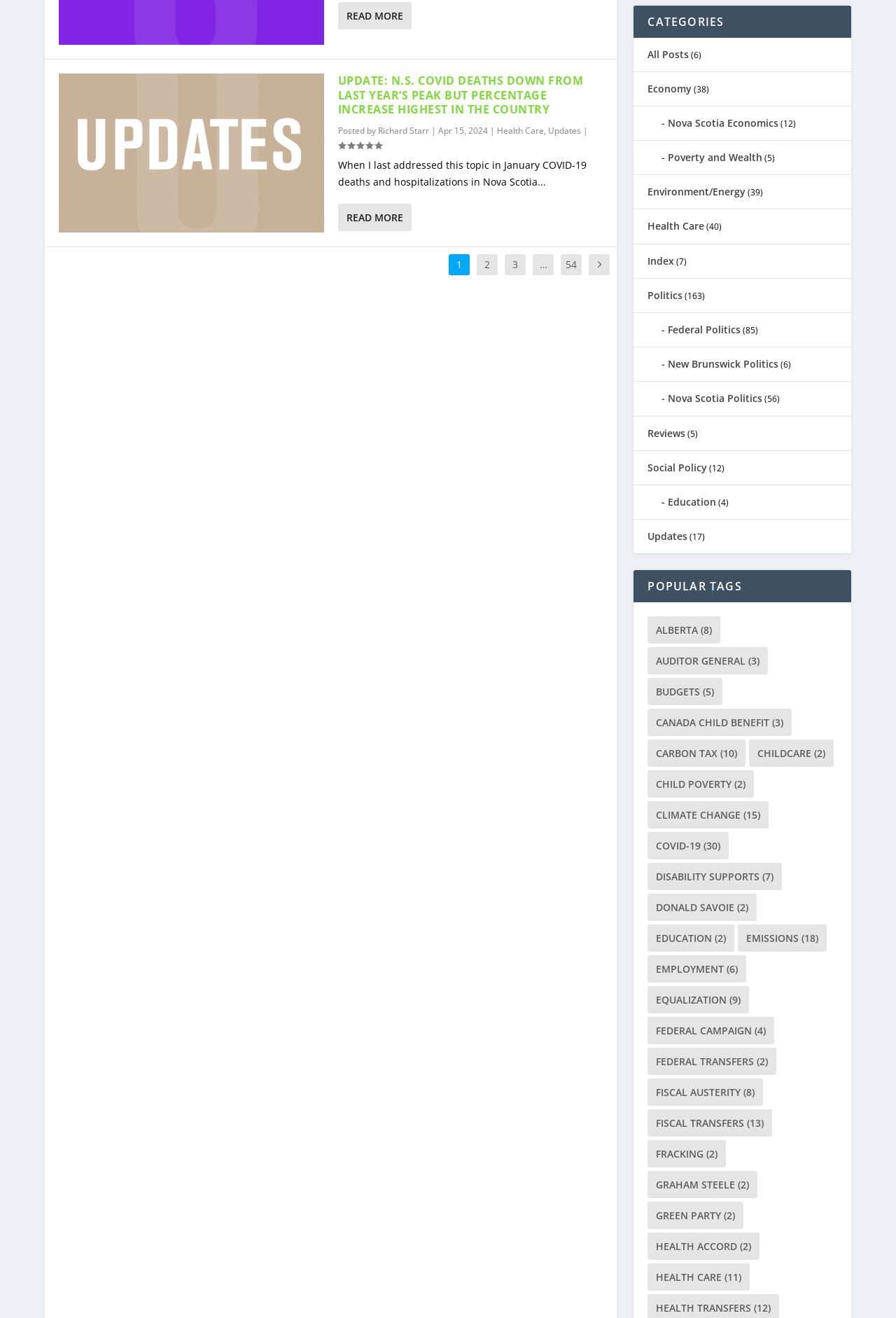Please predict the bounding box coordinates of the element's region where a click is necessary to complete the following instruction: "Go to the page about Nova Scotia Economics". The coordinates should be represented by four float numbers between 0 and 1, i.e., [left, top, right, bottom].

[0.723, 0.081, 0.869, 0.091]